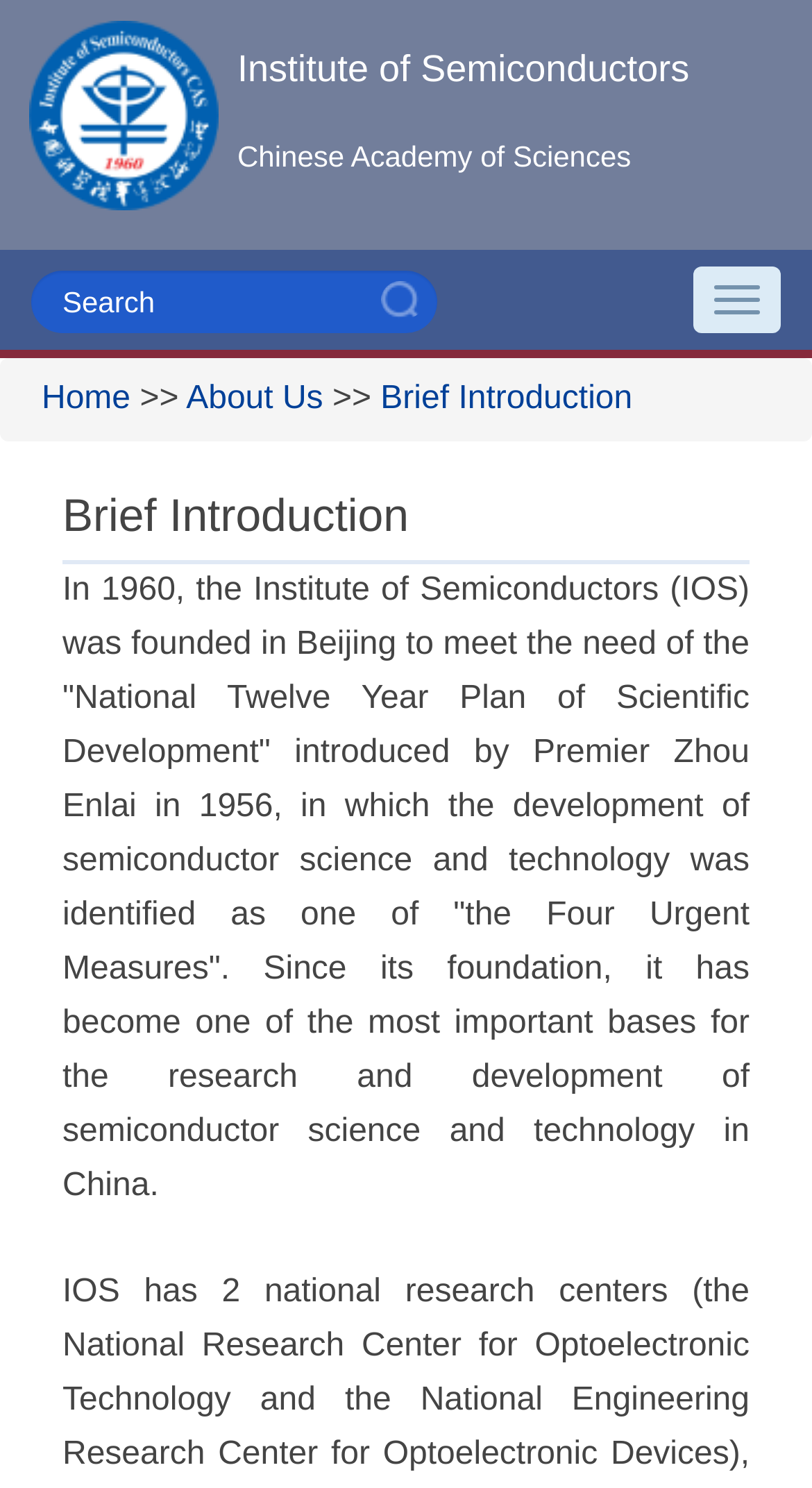What is the name of the academy associated with the institute?
Look at the screenshot and respond with one word or a short phrase.

Chinese Academy of Sciences